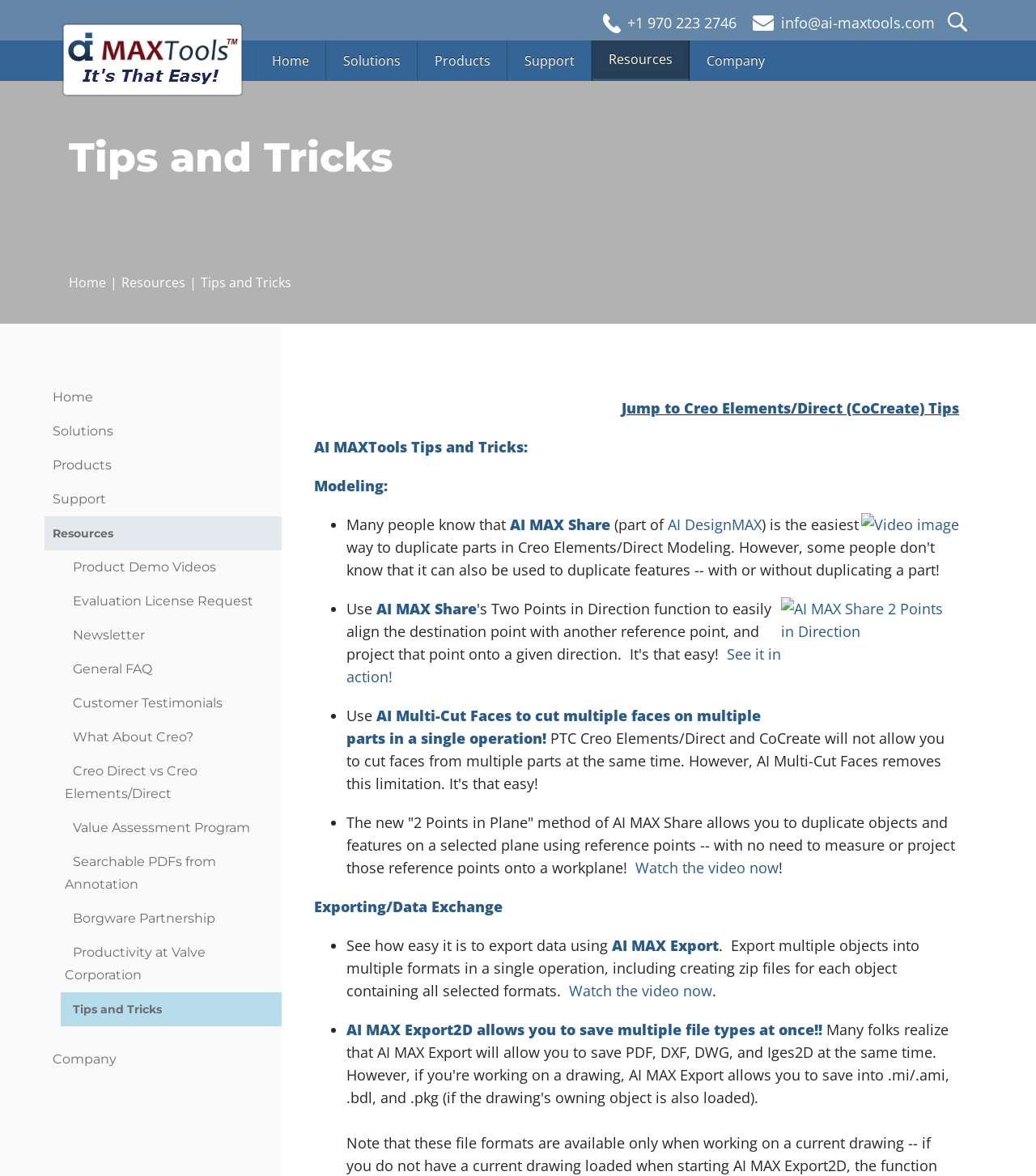What is the topic of the first tip in the 'Modeling' section?
Please answer the question with as much detail as possible using the screenshot.

I looked at the 'Modeling' section, which is a static text element with the content 'Modeling:'. The first tip in this section is a list item with a static text element containing the content 'Many people know that AI MAX Share...'.